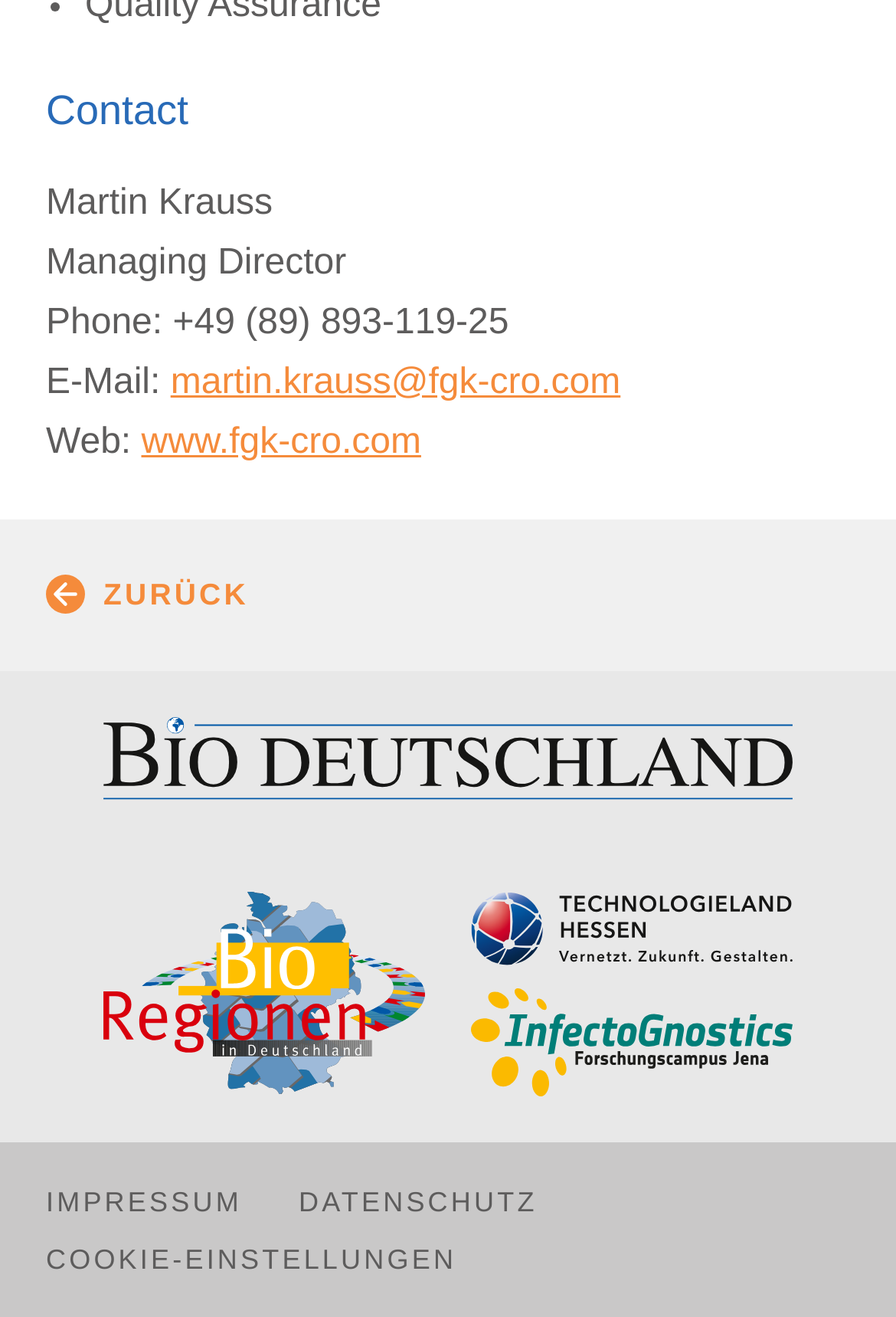Please identify the bounding box coordinates of the element's region that should be clicked to execute the following instruction: "click on the contact information of Martin Krauss". The bounding box coordinates must be four float numbers between 0 and 1, i.e., [left, top, right, bottom].

[0.051, 0.139, 0.304, 0.169]